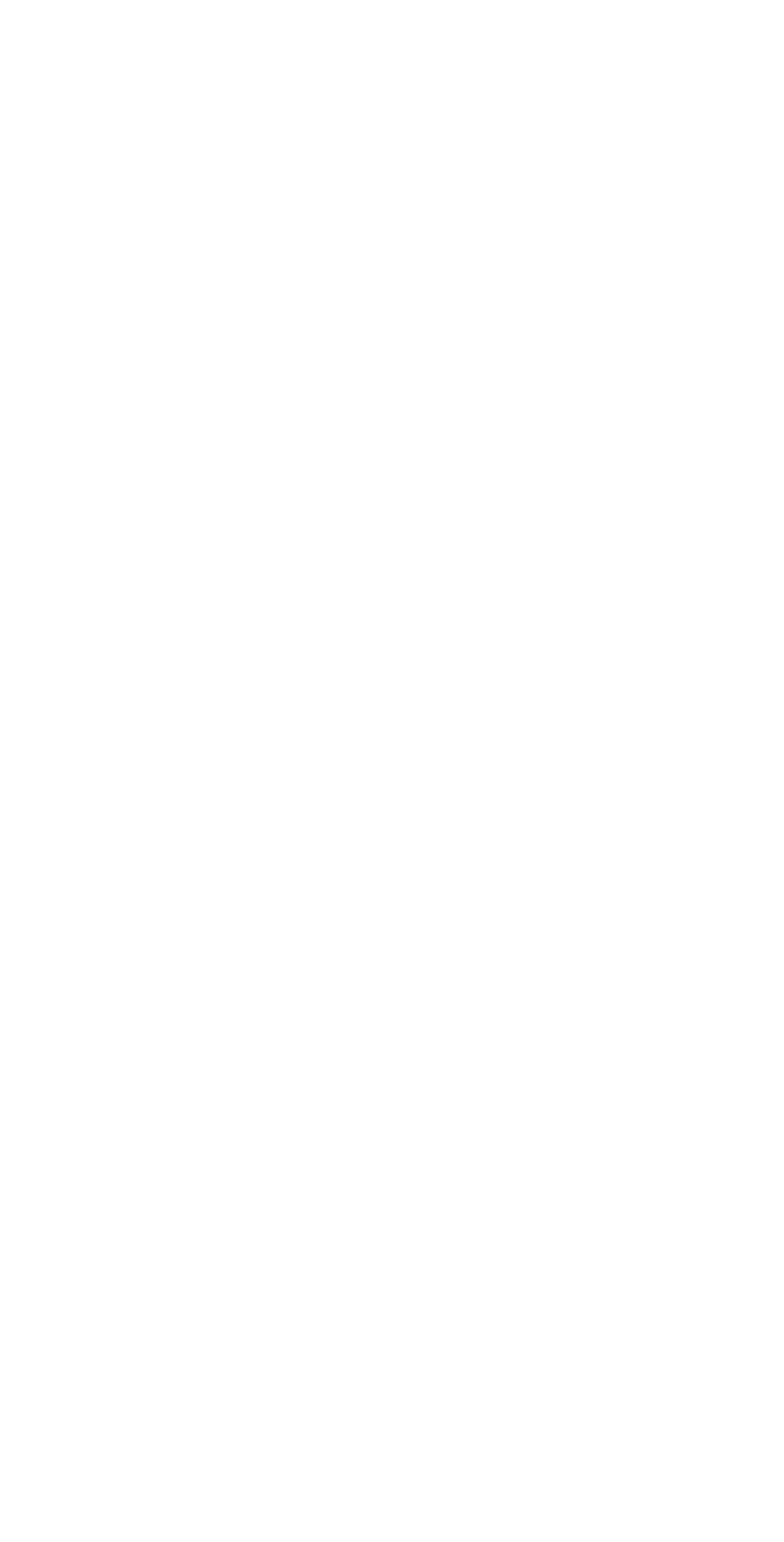Find the bounding box coordinates of the area that needs to be clicked in order to achieve the following instruction: "Contact Devin Becker via email". The coordinates should be specified as four float numbers between 0 and 1, i.e., [left, top, right, bottom].

[0.314, 0.534, 0.757, 0.563]